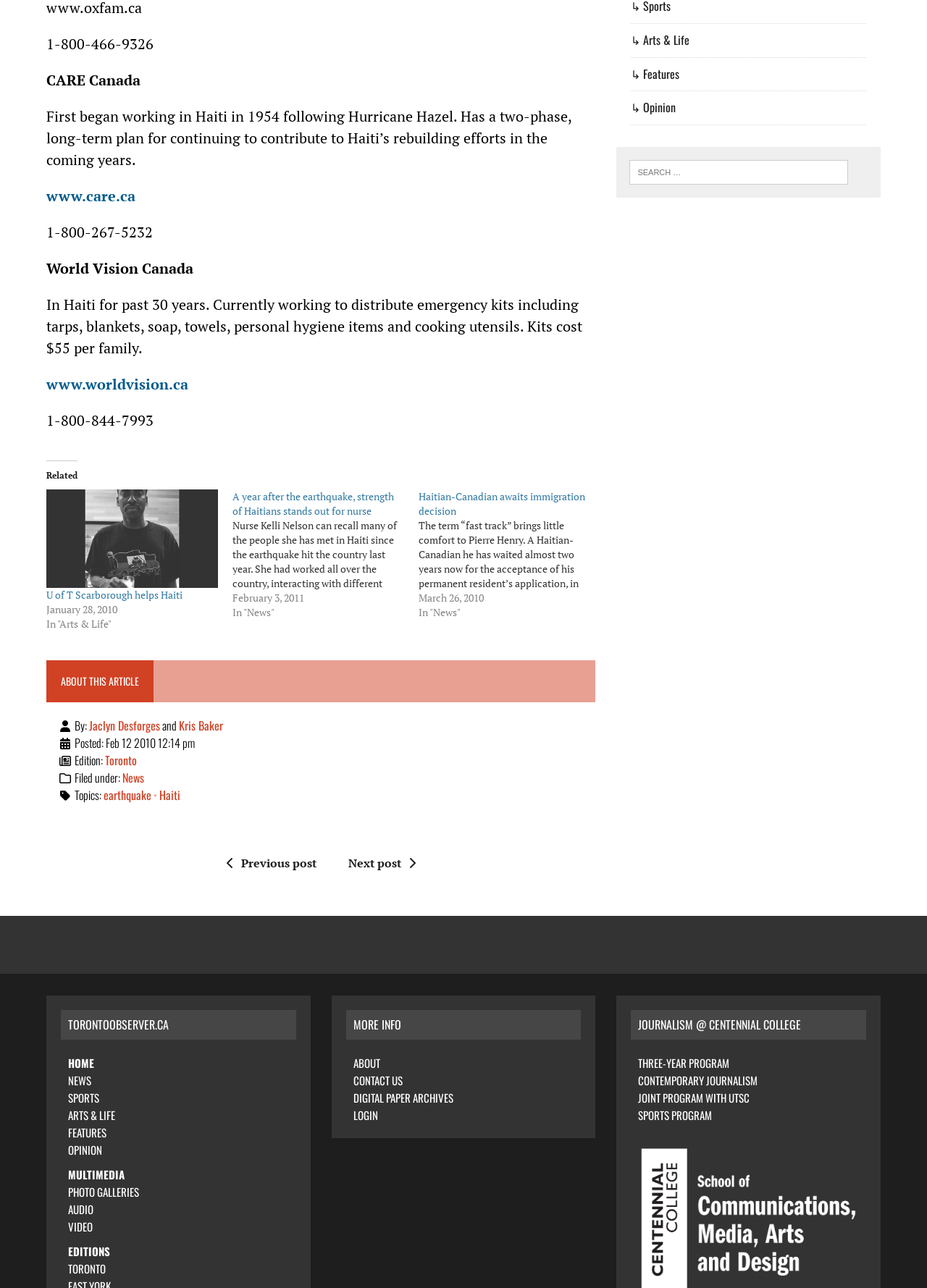Identify the bounding box coordinates for the UI element described as follows: ↳ Arts & Life. Use the format (top-left x, top-left y, bottom-right x, bottom-right y) and ensure all values are floating point numbers between 0 and 1.

[0.681, 0.024, 0.744, 0.038]